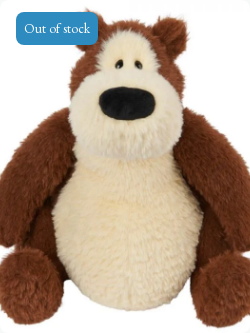Answer the question in one word or a short phrase:
What is the recommended age for the plush bear?

3 and up